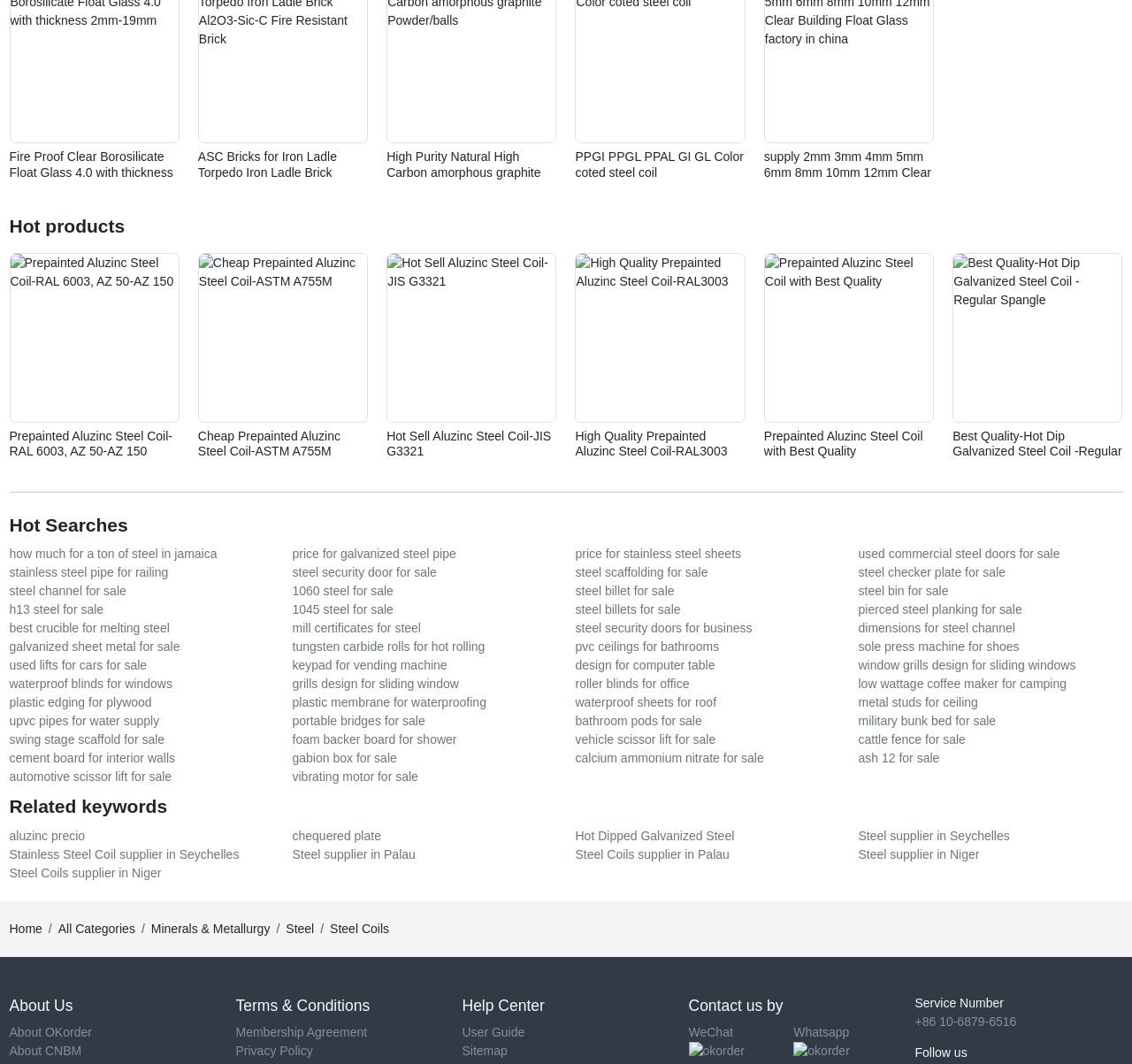Respond to the question with just a single word or phrase: 
What is the category of the products listed?

Steel and glass products